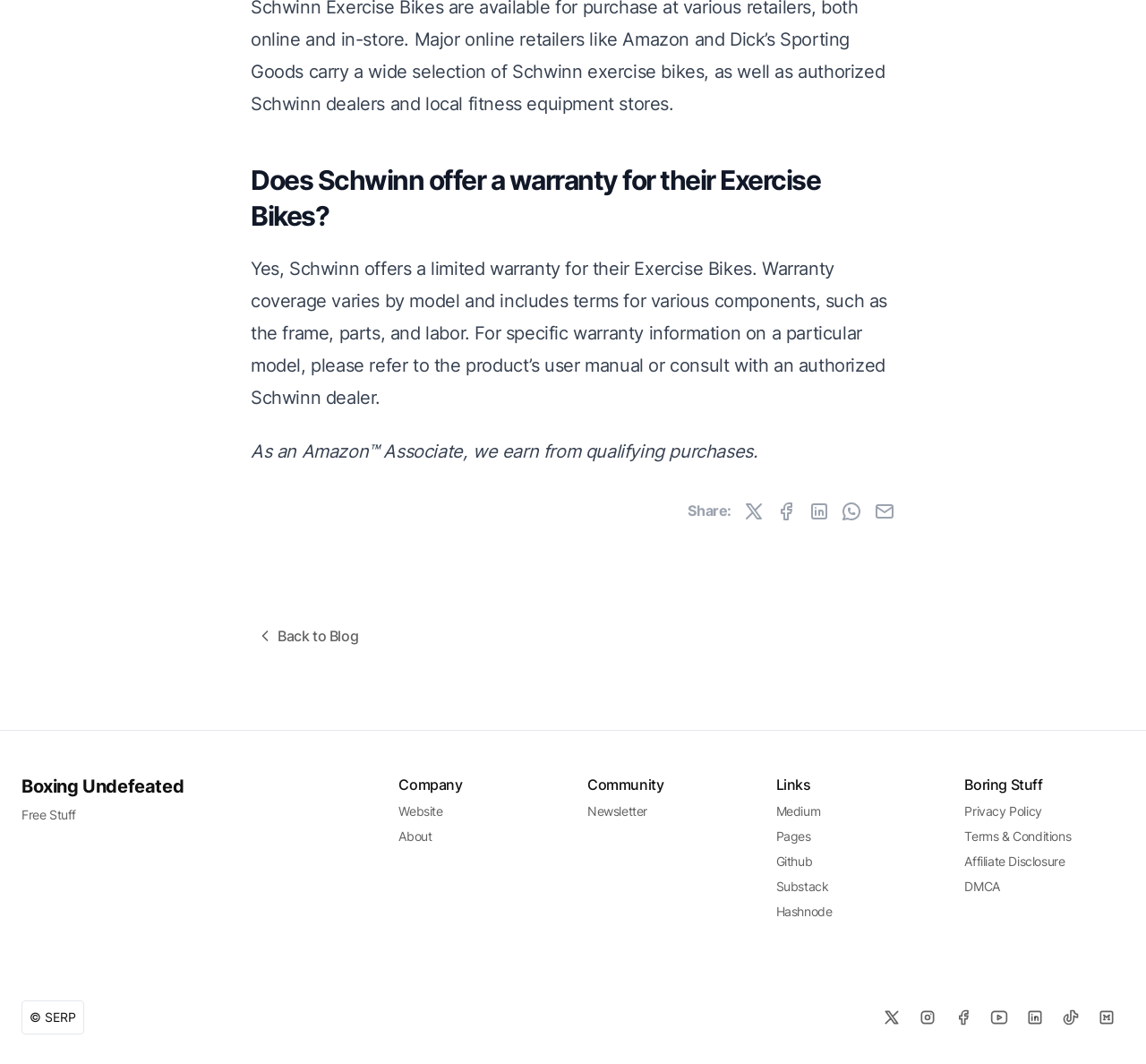Provide the bounding box coordinates of the area you need to click to execute the following instruction: "Share on Twitter".

[0.648, 0.47, 0.667, 0.491]